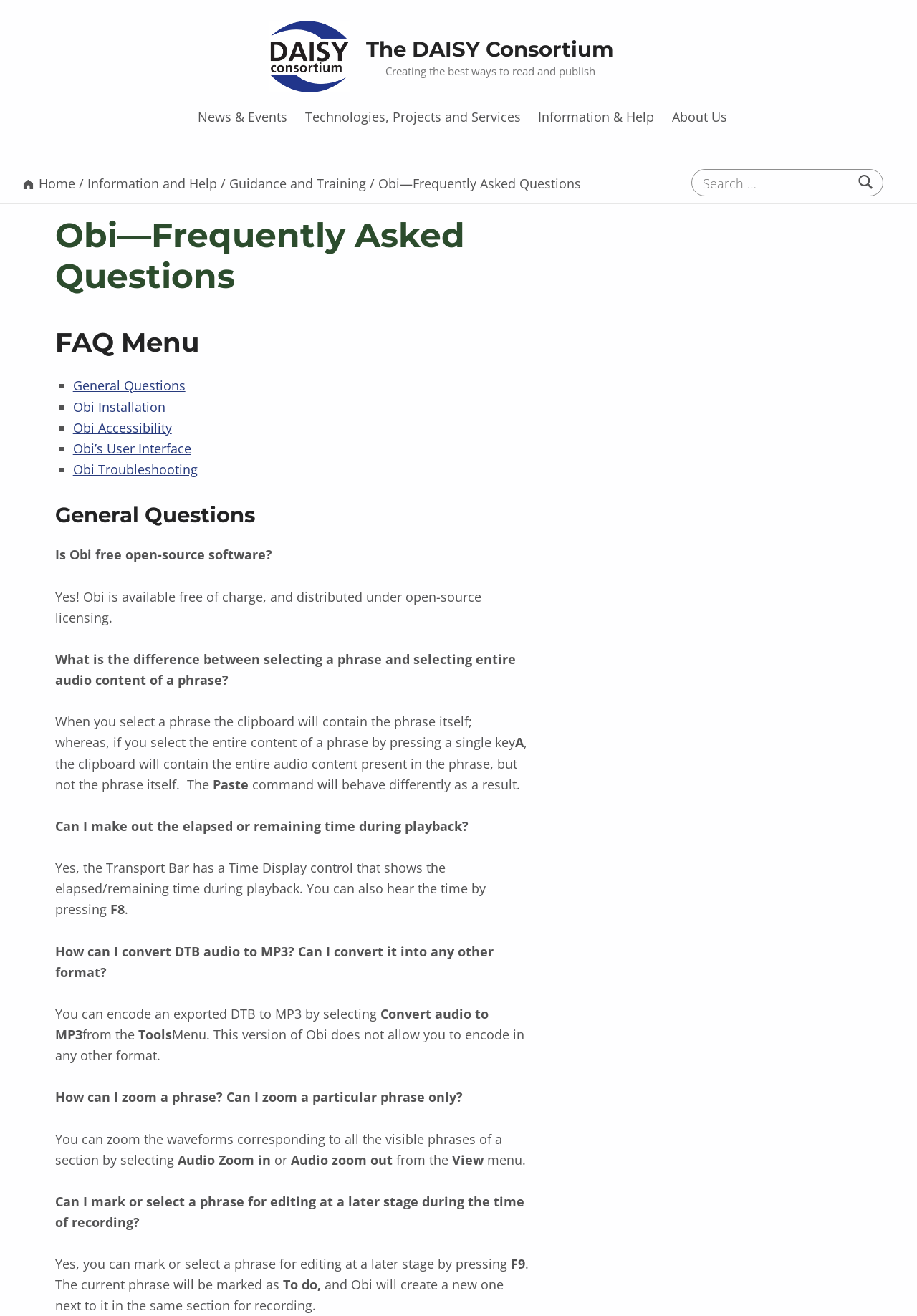Give a one-word or one-phrase response to the question:
What is the shortcut to mark a phrase for editing?

F9